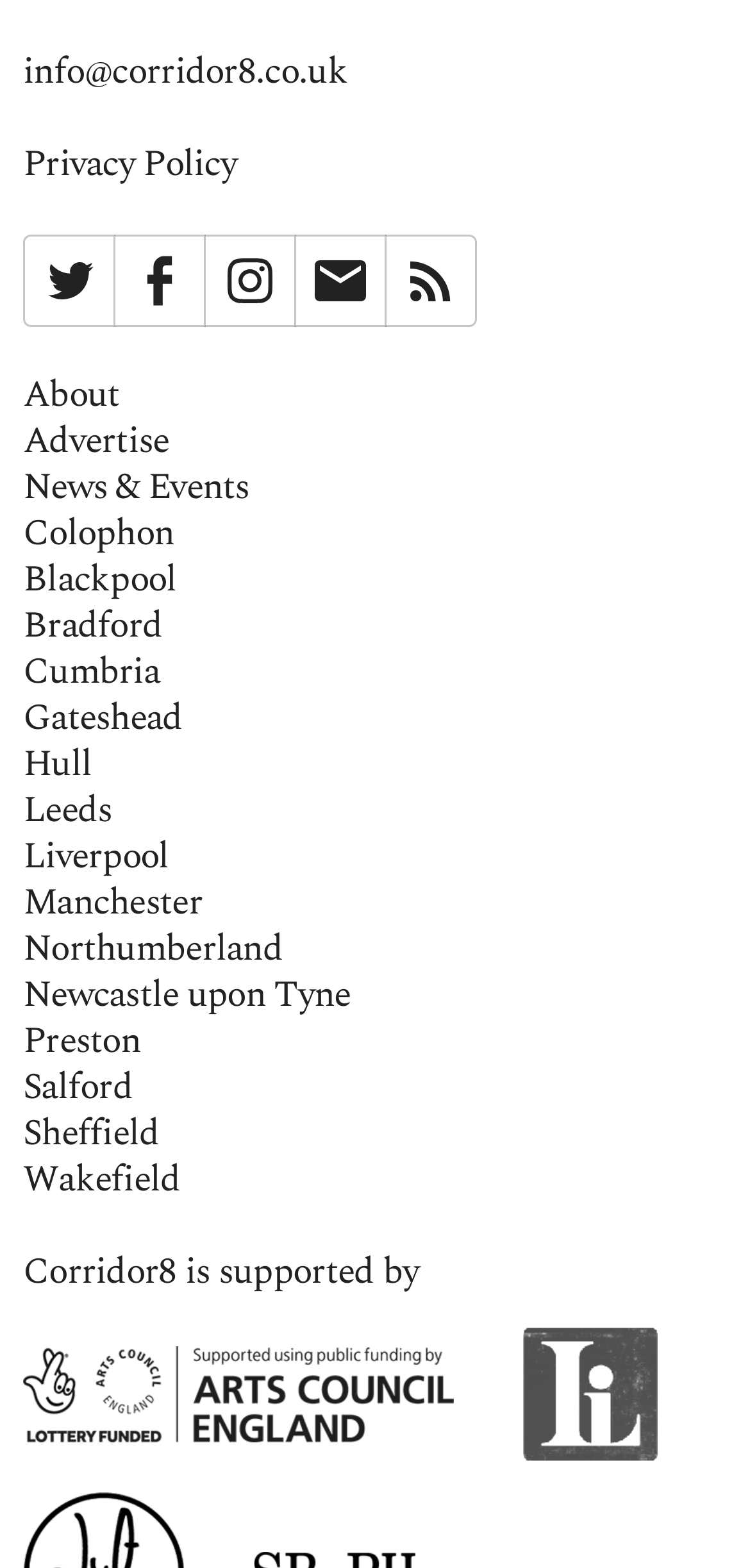Highlight the bounding box coordinates of the element that should be clicked to carry out the following instruction: "Contact via email". The coordinates must be given as four float numbers ranging from 0 to 1, i.e., [left, top, right, bottom].

[0.031, 0.028, 0.463, 0.064]